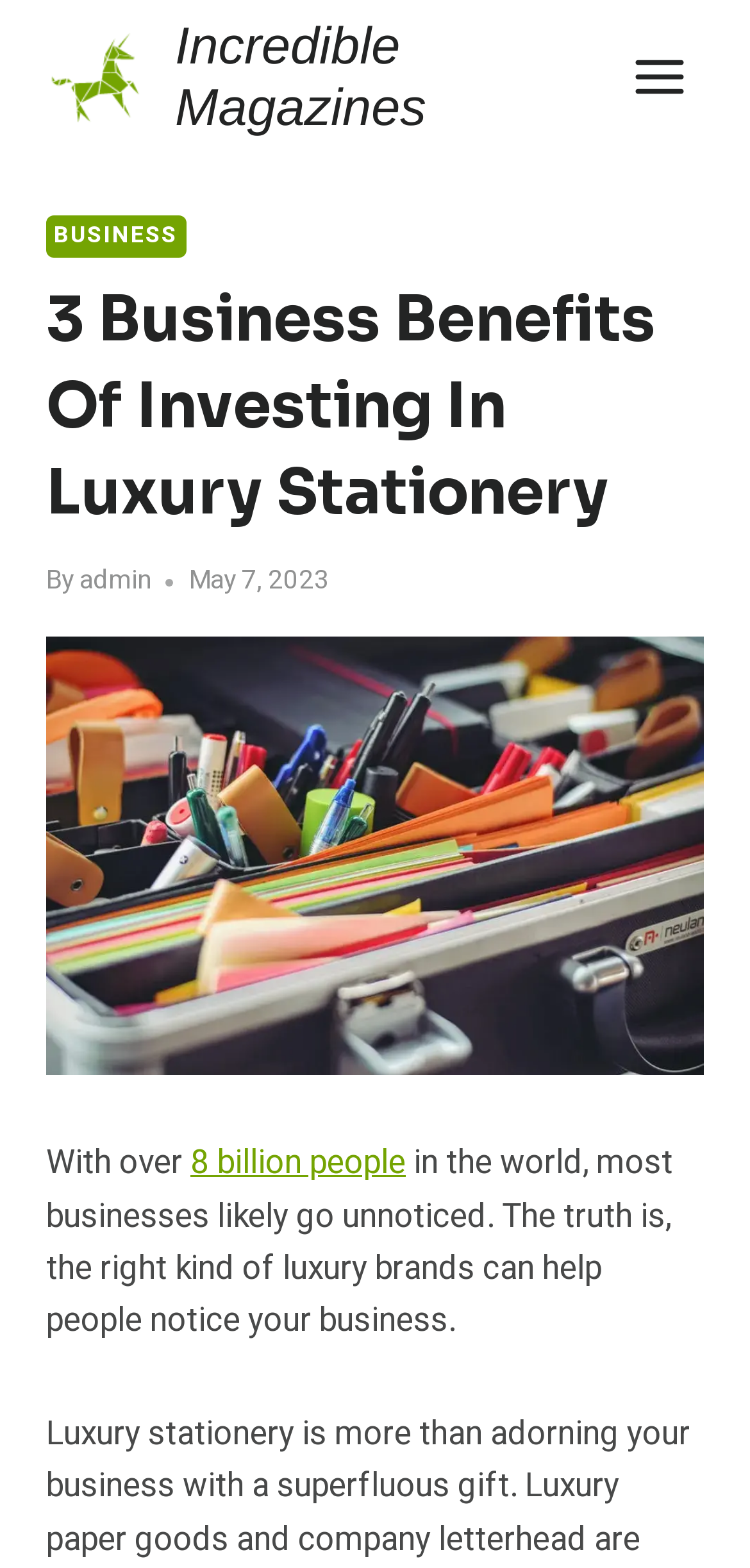Locate and extract the headline of this webpage.

3 Business Benefits Of Investing In Luxury Stationery